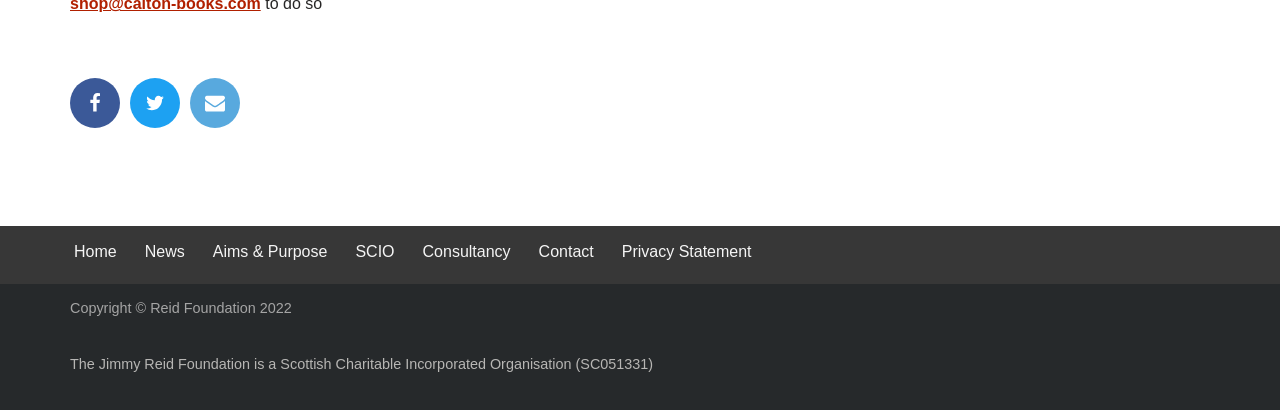What is the registration number of the organisation?
Look at the image and answer with only one word or phrase.

SC051331